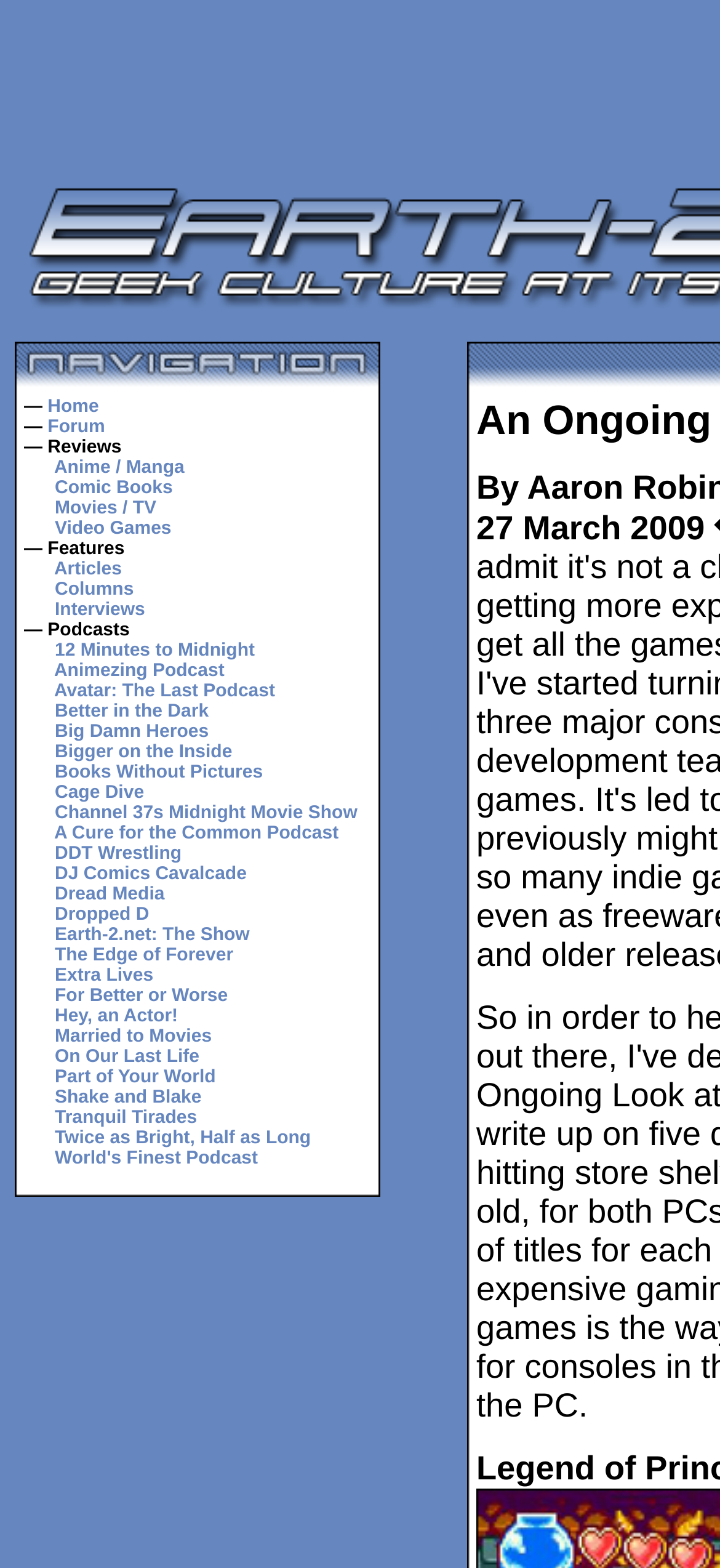Create an elaborate caption that covers all aspects of the webpage.

The webpage is a portal for geek culture, featuring various sections and links to different types of content. At the top, there is a navigation menu with links to "Home", "Forum", "Reviews", "Features", "Podcasts", and other categories. Below the navigation menu, there are two columns of links, with the left column featuring links to different types of content, such as "Anime / Manga", "Comic Books", "Movies / TV", and "Video Games", and the right column featuring links to various podcasts, including "12 Minutes to Midnight", "Animezing Podcast", and "Better in the Dark", among others.

There are two images on the page, one located at the top-left corner and the other at the bottom-left corner. The images are not described, but they are likely related to the geek culture theme of the website.

The overall layout of the page is organized, with clear headings and concise text. The links are grouped into categories, making it easy to navigate to different sections of the website.